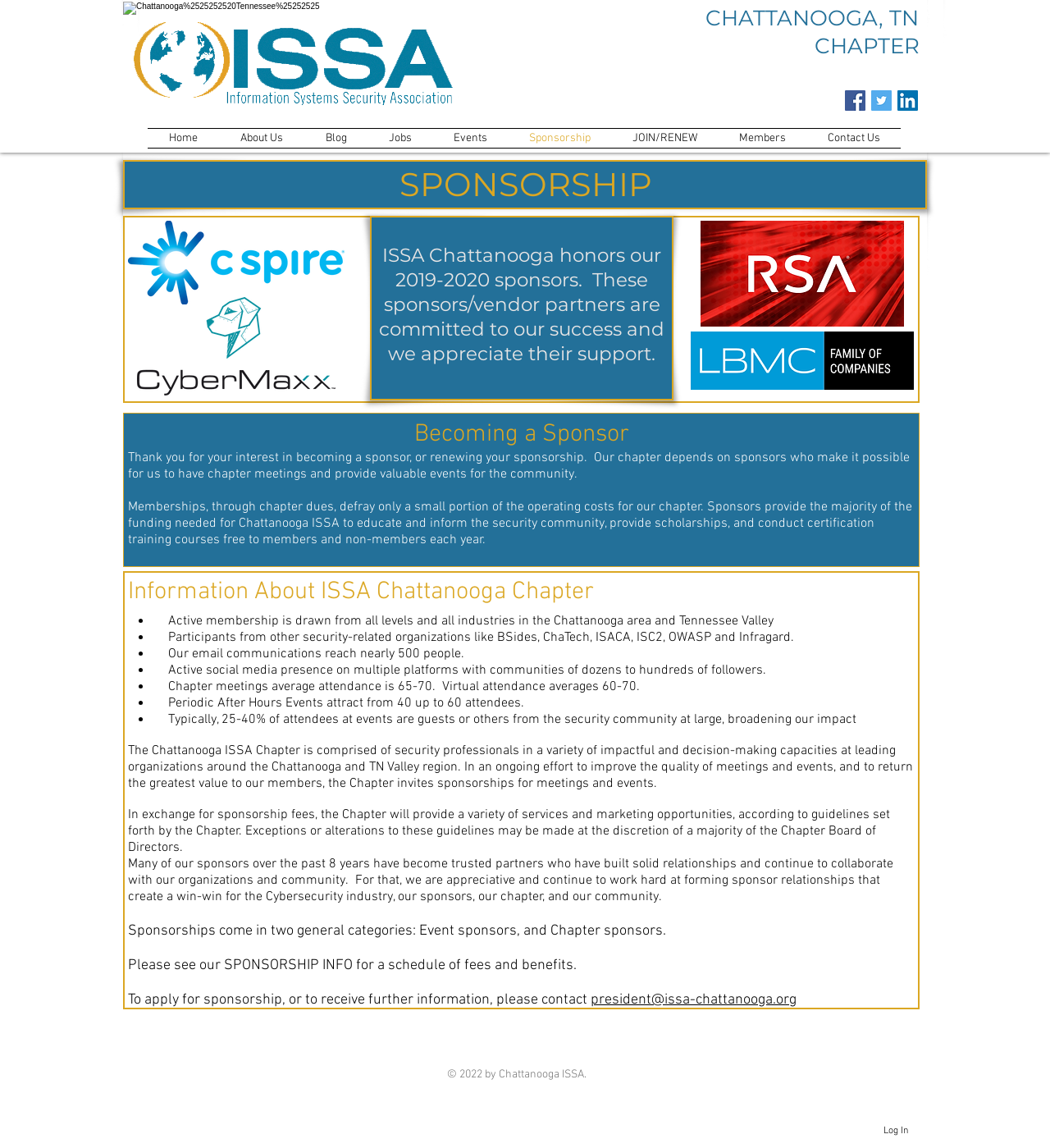Find the bounding box coordinates of the element's region that should be clicked in order to follow the given instruction: "Go to the Home page". The coordinates should consist of four float numbers between 0 and 1, i.e., [left, top, right, bottom].

[0.141, 0.112, 0.209, 0.129]